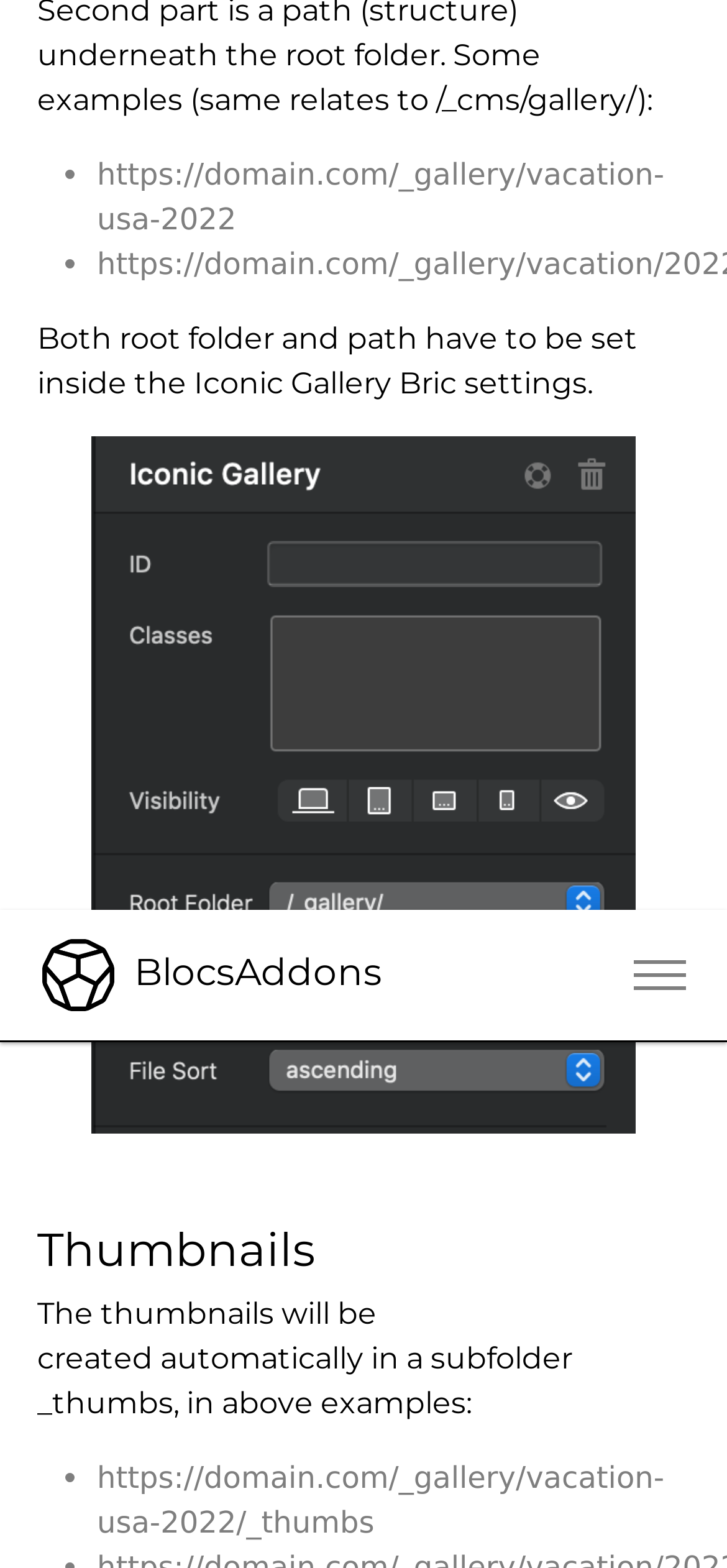Identify the bounding box coordinates of the HTML element based on this description: "Imprint".

[0.051, 0.668, 0.949, 0.697]